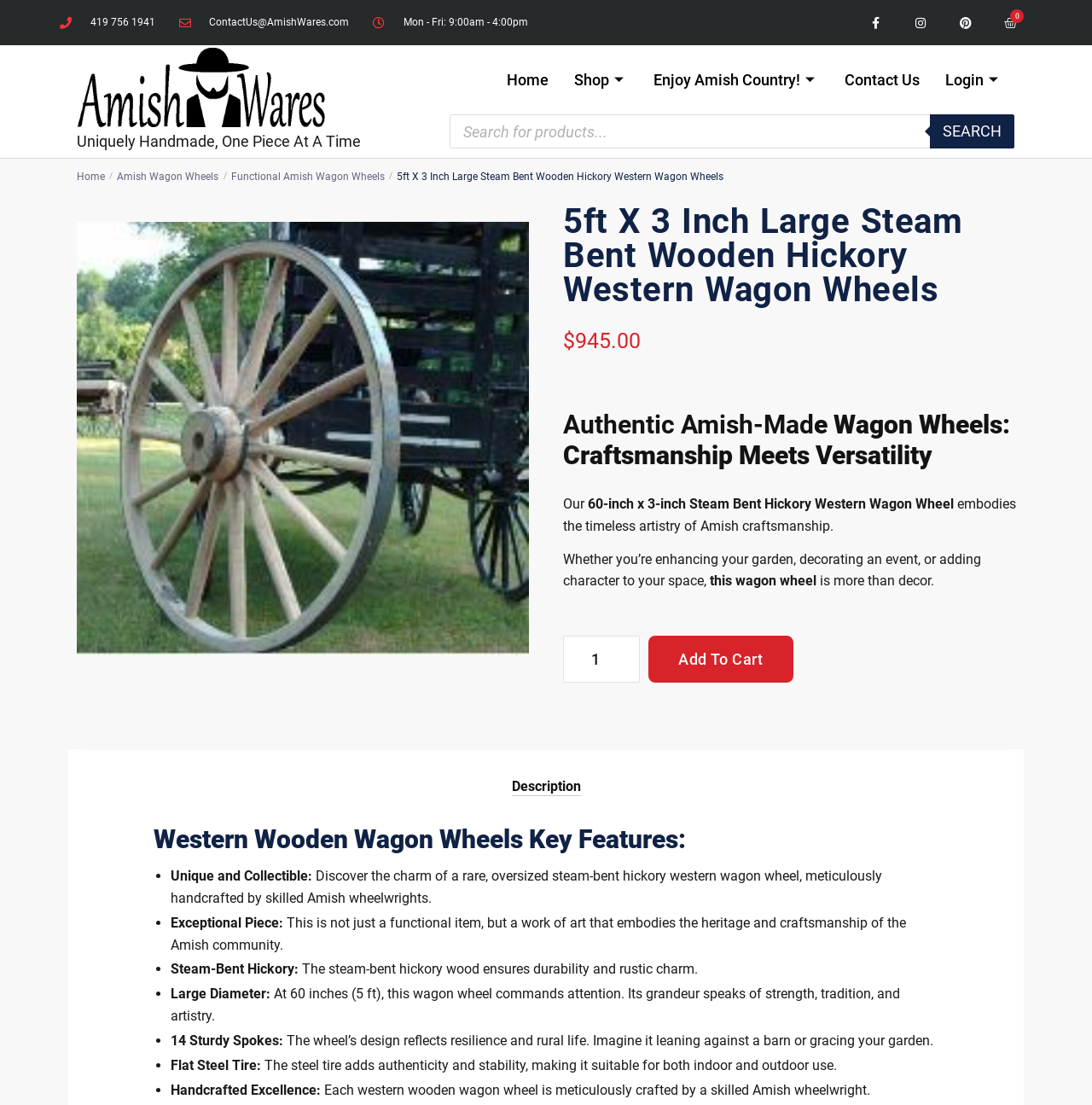Please predict the bounding box coordinates (top-left x, top-left y, bottom-right x, bottom-right y) for the UI element in the screenshot that fits the description: Add to cart

[0.594, 0.575, 0.726, 0.618]